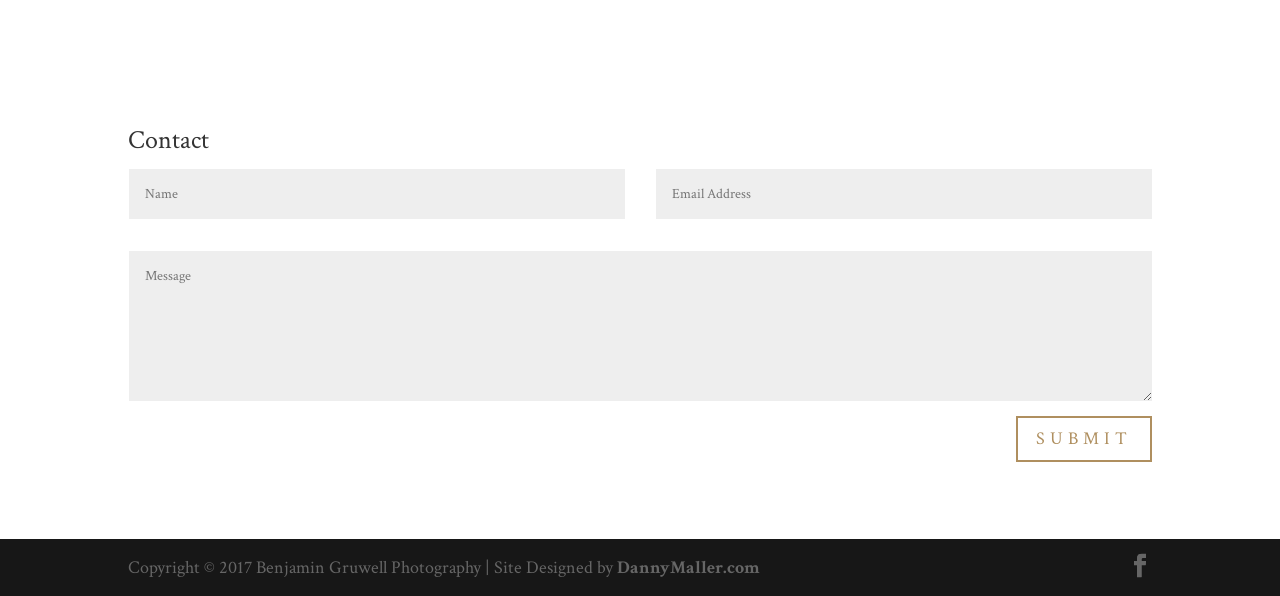What is the copyright year of the website?
Using the image as a reference, answer with just one word or a short phrase.

2017